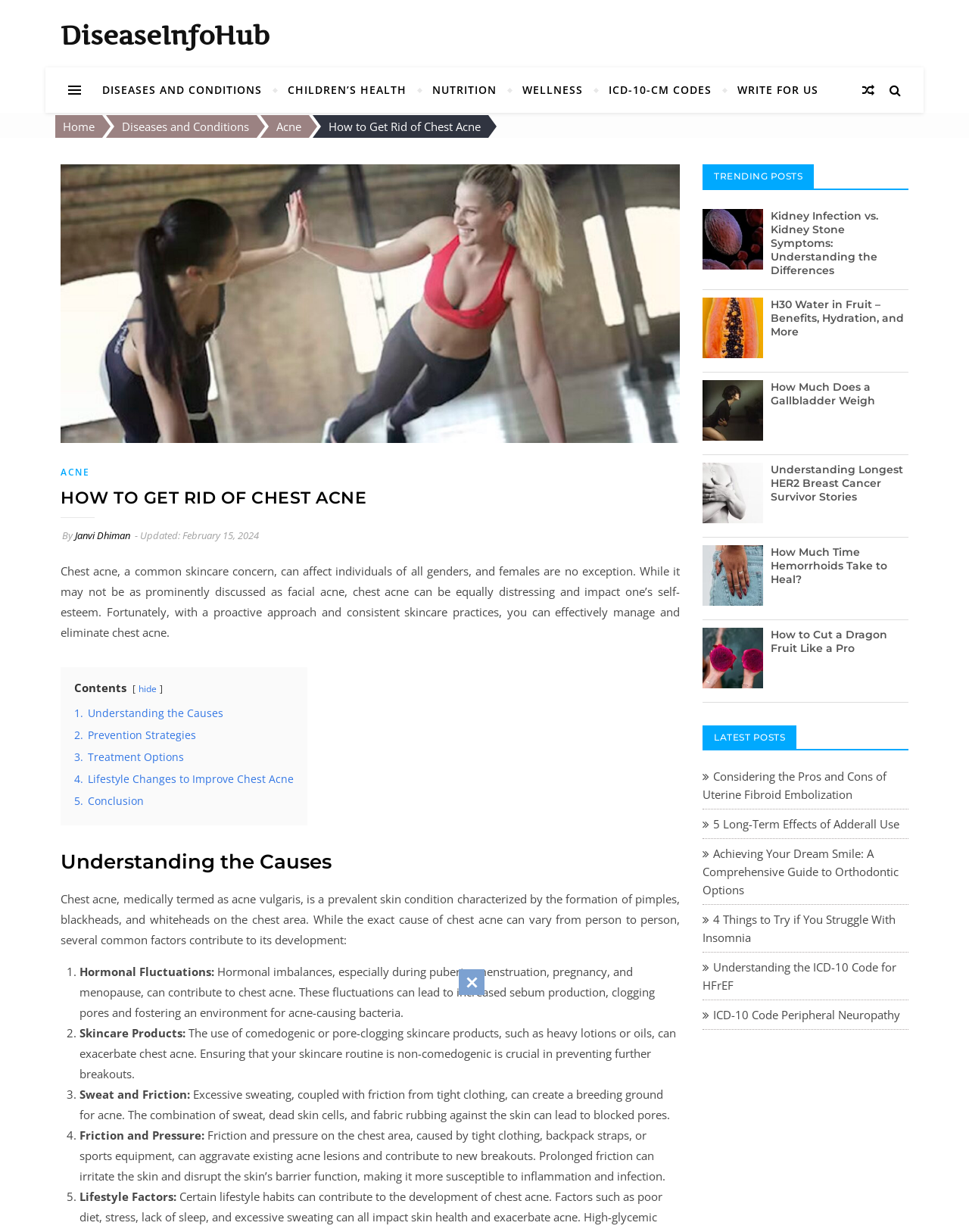Given the description "Home", provide the bounding box coordinates of the corresponding UI element.

None